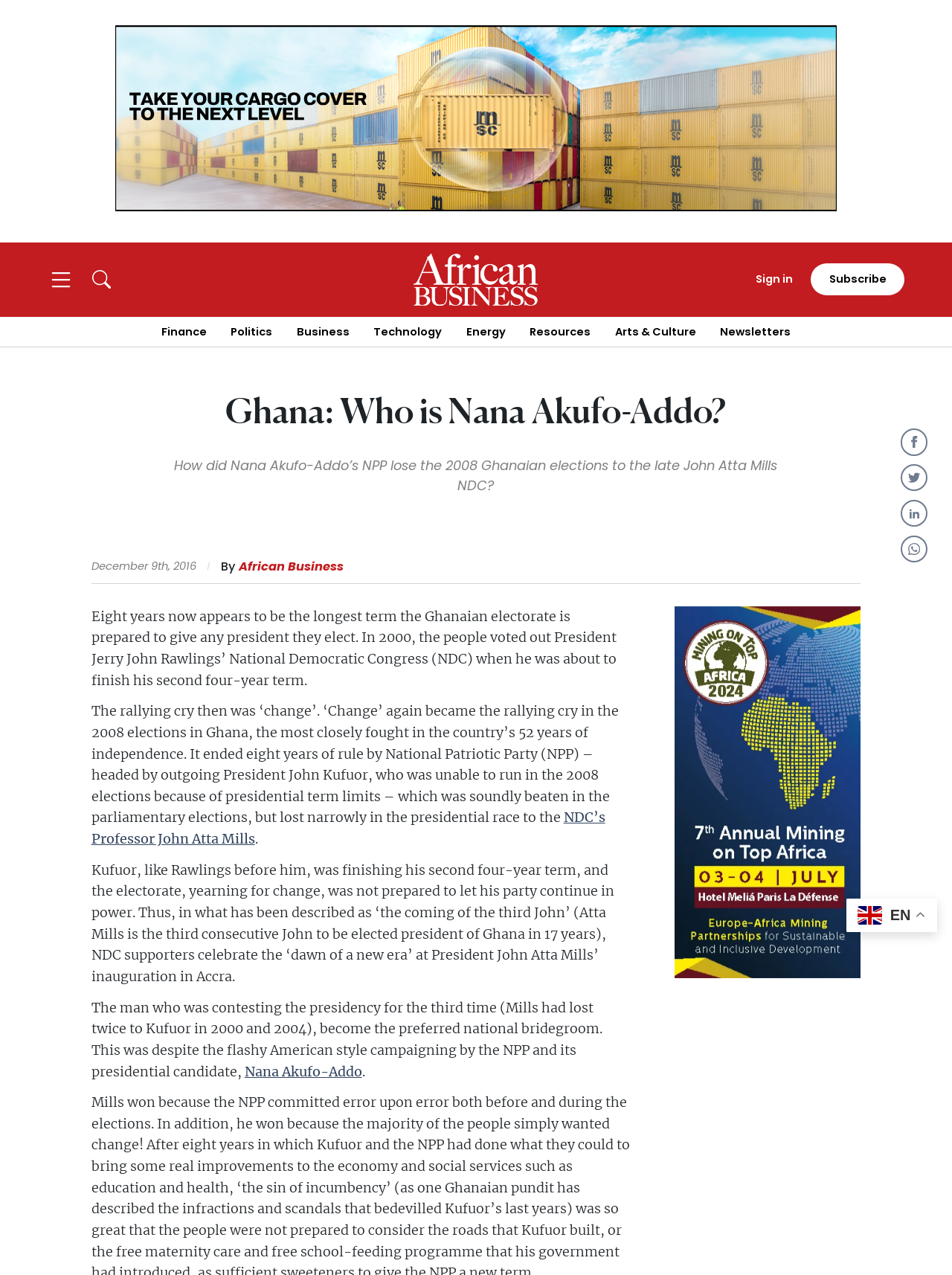Please mark the clickable region by giving the bounding box coordinates needed to complete this instruction: "Click on Finance and Risk Engineering link".

None